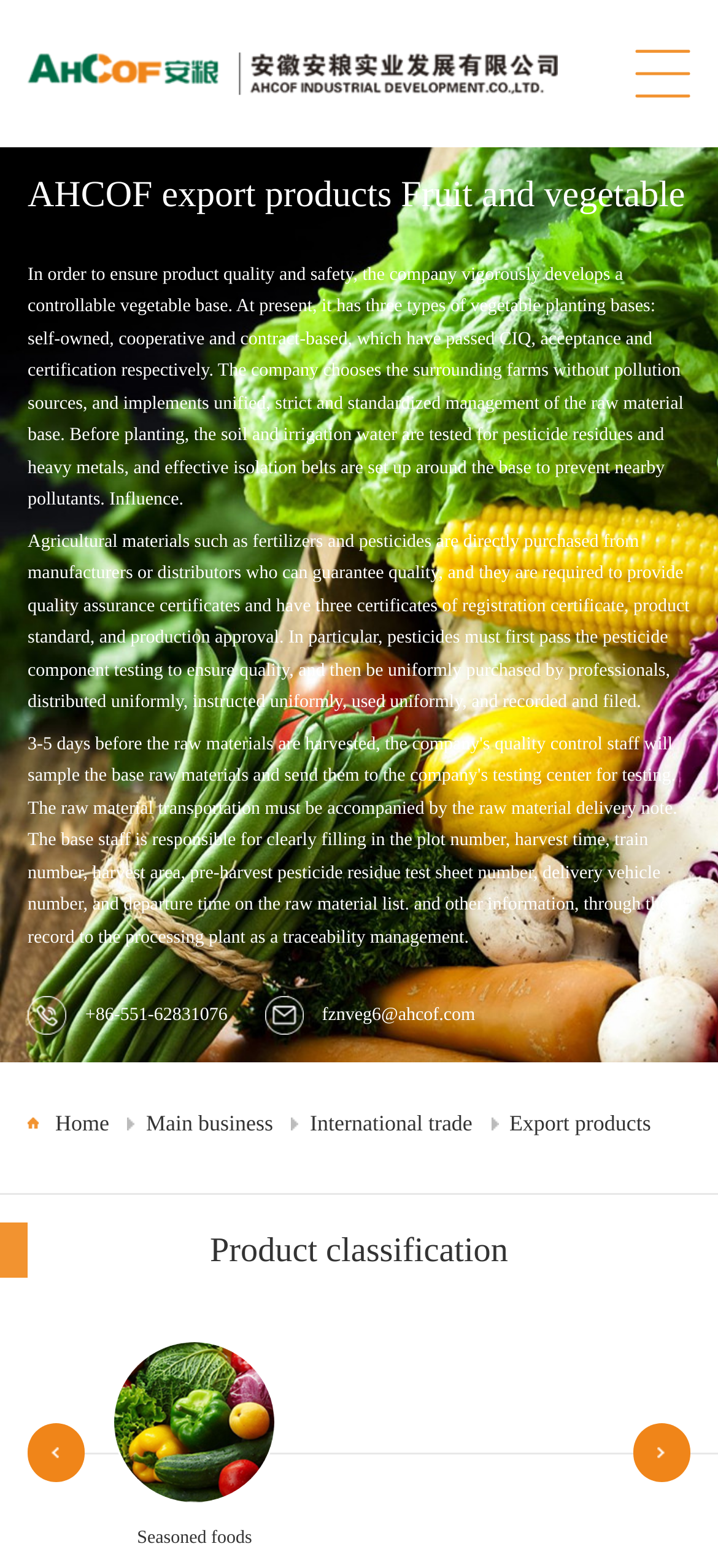Locate the bounding box coordinates of the UI element described by: "About". Provide the coordinates as four float numbers between 0 and 1, formatted as [left, top, right, bottom].

[0.038, 0.869, 0.962, 0.939]